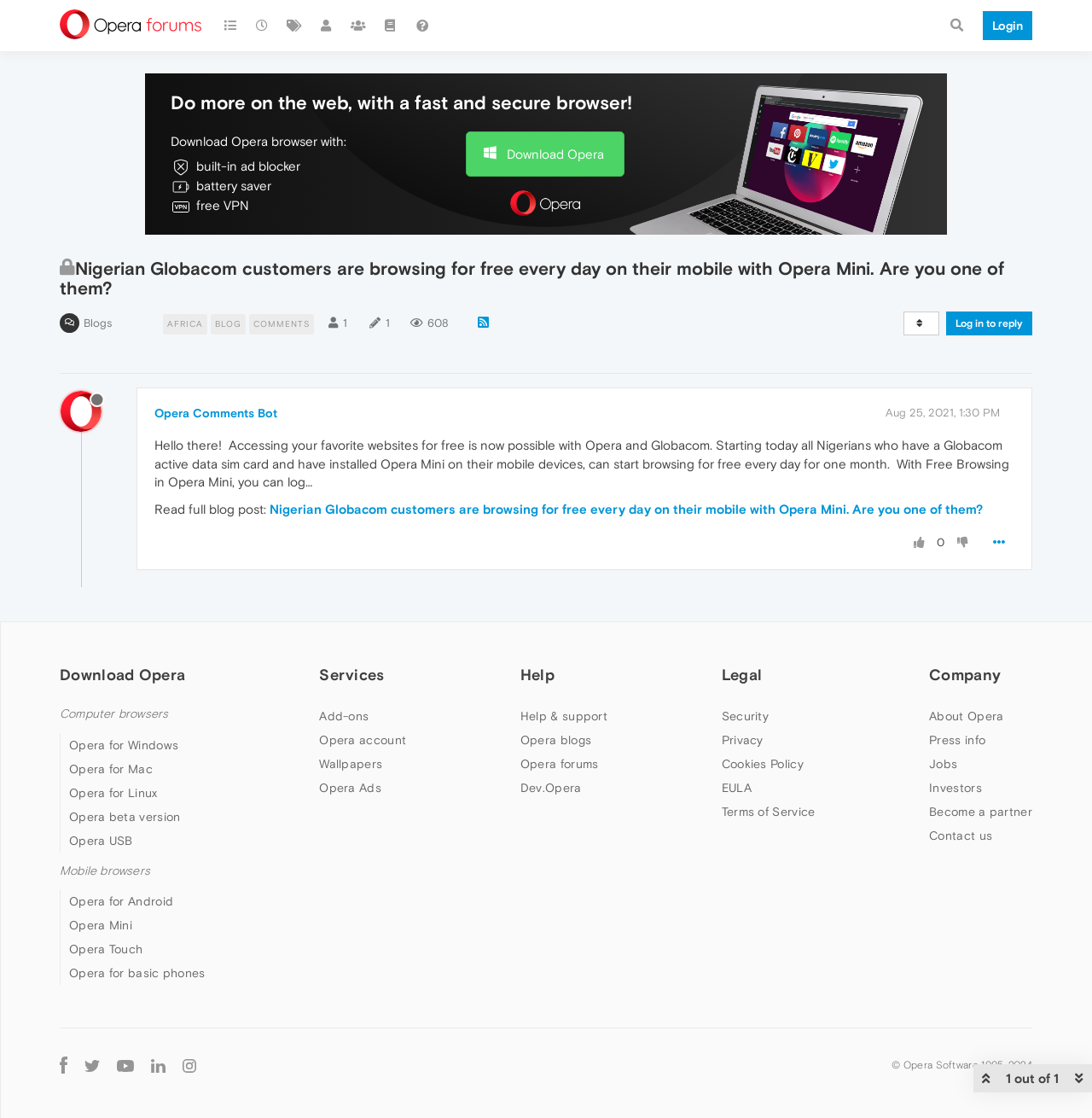Illustrate the webpage with a detailed description.

This webpage appears to be a forum or blog post from Opera, a web browser company, discussing a partnership with Globacom, a Nigerian telecommunications company, to offer free browsing to Nigerian customers. 

At the top of the page, there is a login link and a search bar with a magnifying glass icon. Below that, there are several icons, including a download button, a lock icon, and a few other icons that are not immediately recognizable. 

To the left of the icons, there is a heading that reads "Nigerian Globacom customers are browsing for free every day on their mobile with Opera Mini. Are you one of them?" with a locked icon next to it. 

Below the heading, there is a paragraph of text that explains the partnership between Opera and Globacom, stating that Nigerian customers with a Globacom active data sim card and Opera Mini installed on their mobile devices can browse for free every day for one month. 

To the right of the paragraph, there is a button that says "Download Opera" and a checkbox with the same label. 

Further down the page, there are several links to other Opera services, including computer browsers, mobile browsers, add-ons, and help resources. There are also links to Opera's blogs, forums, and developer resources. 

At the very bottom of the page, there are links to legal information, including security and privacy policies.